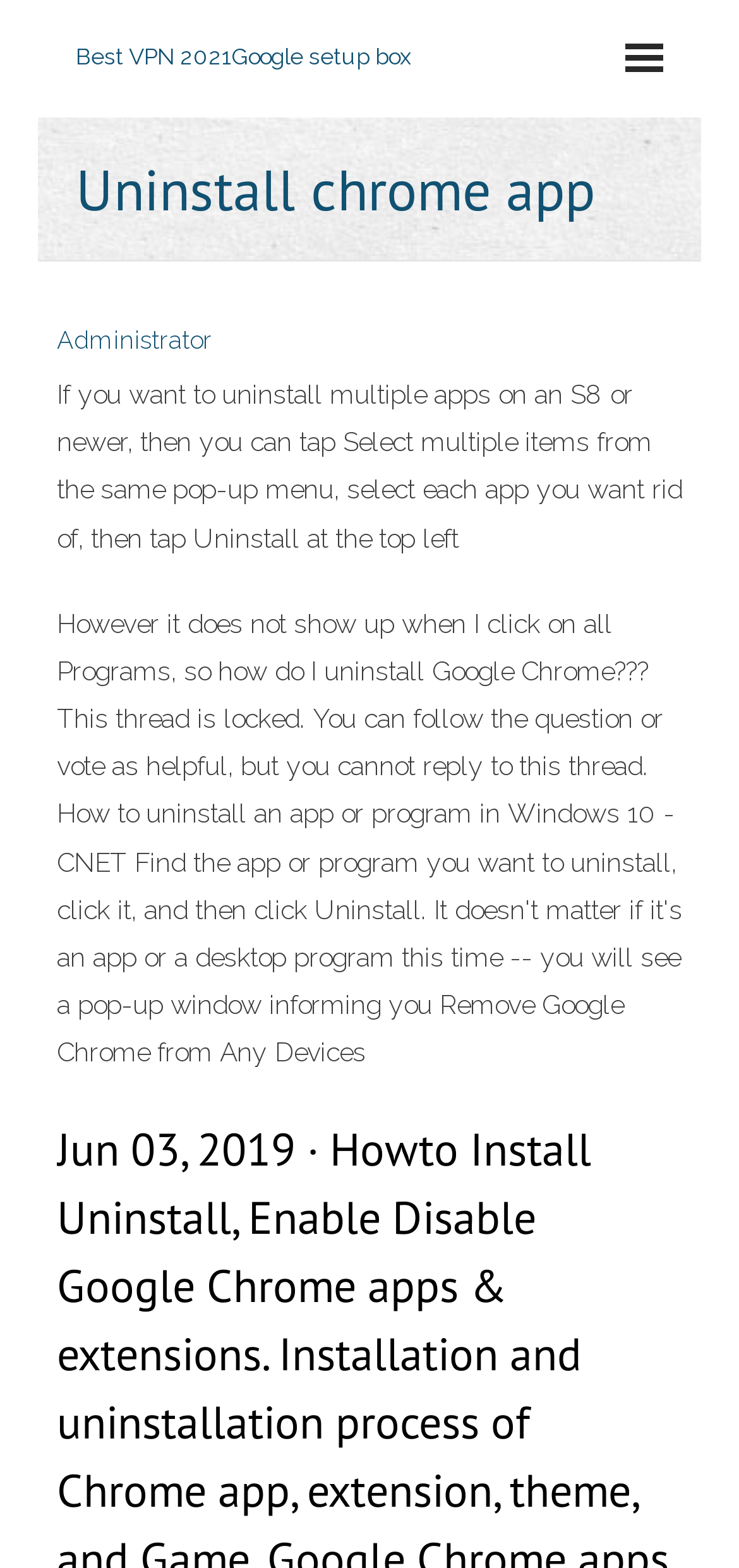What device is mentioned in the webpage?
Based on the visual, give a brief answer using one word or a short phrase.

S8